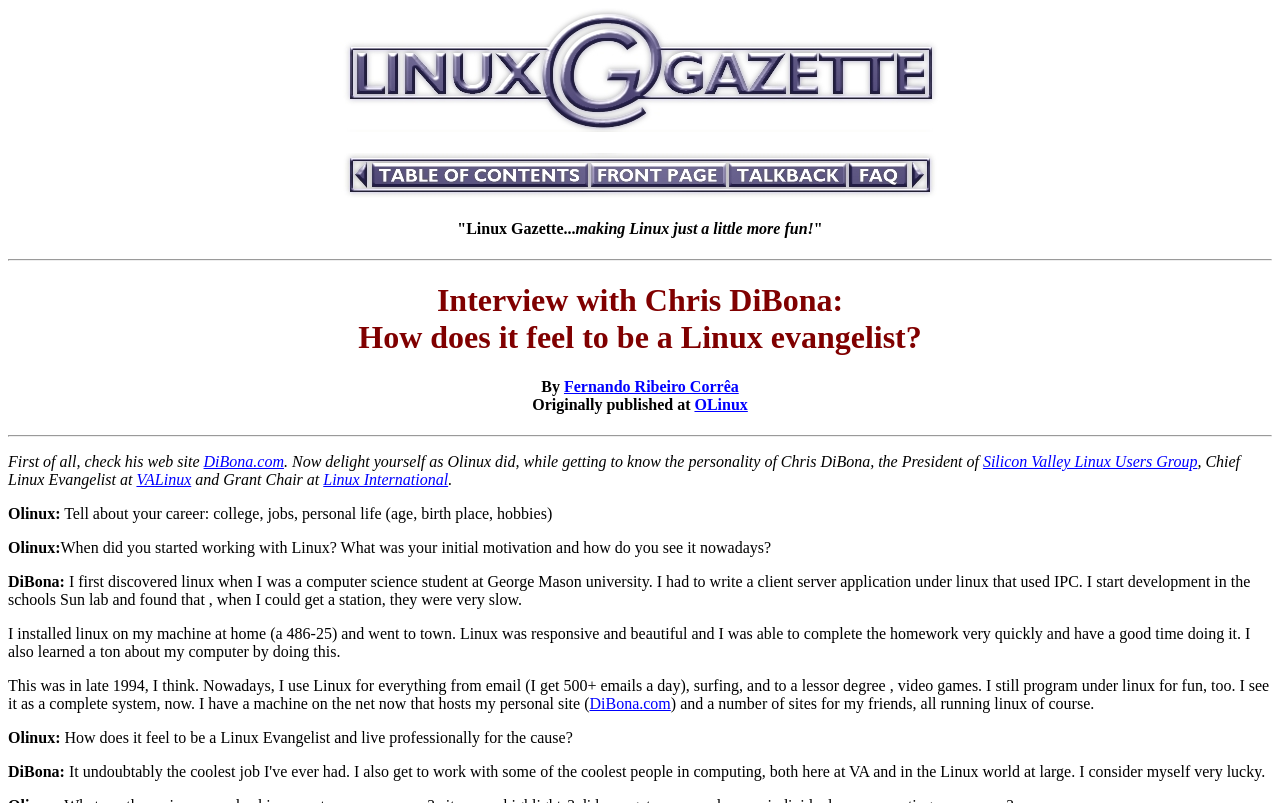Please determine the bounding box coordinates for the UI element described as: "Fernando Ribeiro Corrêa".

[0.441, 0.471, 0.577, 0.492]